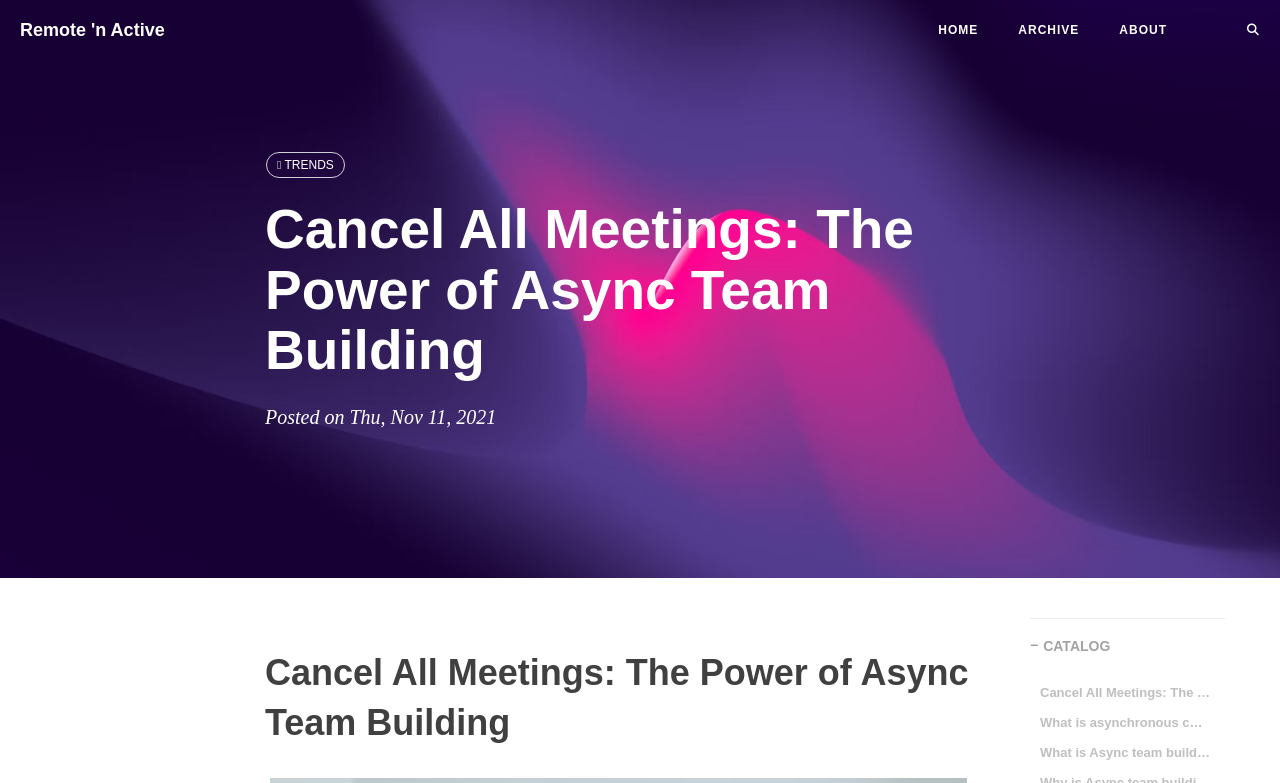Please specify the coordinates of the bounding box for the element that should be clicked to carry out this instruction: "read about the website". The coordinates must be four float numbers between 0 and 1, formatted as [left, top, right, bottom].

[0.859, 0.0, 0.927, 0.077]